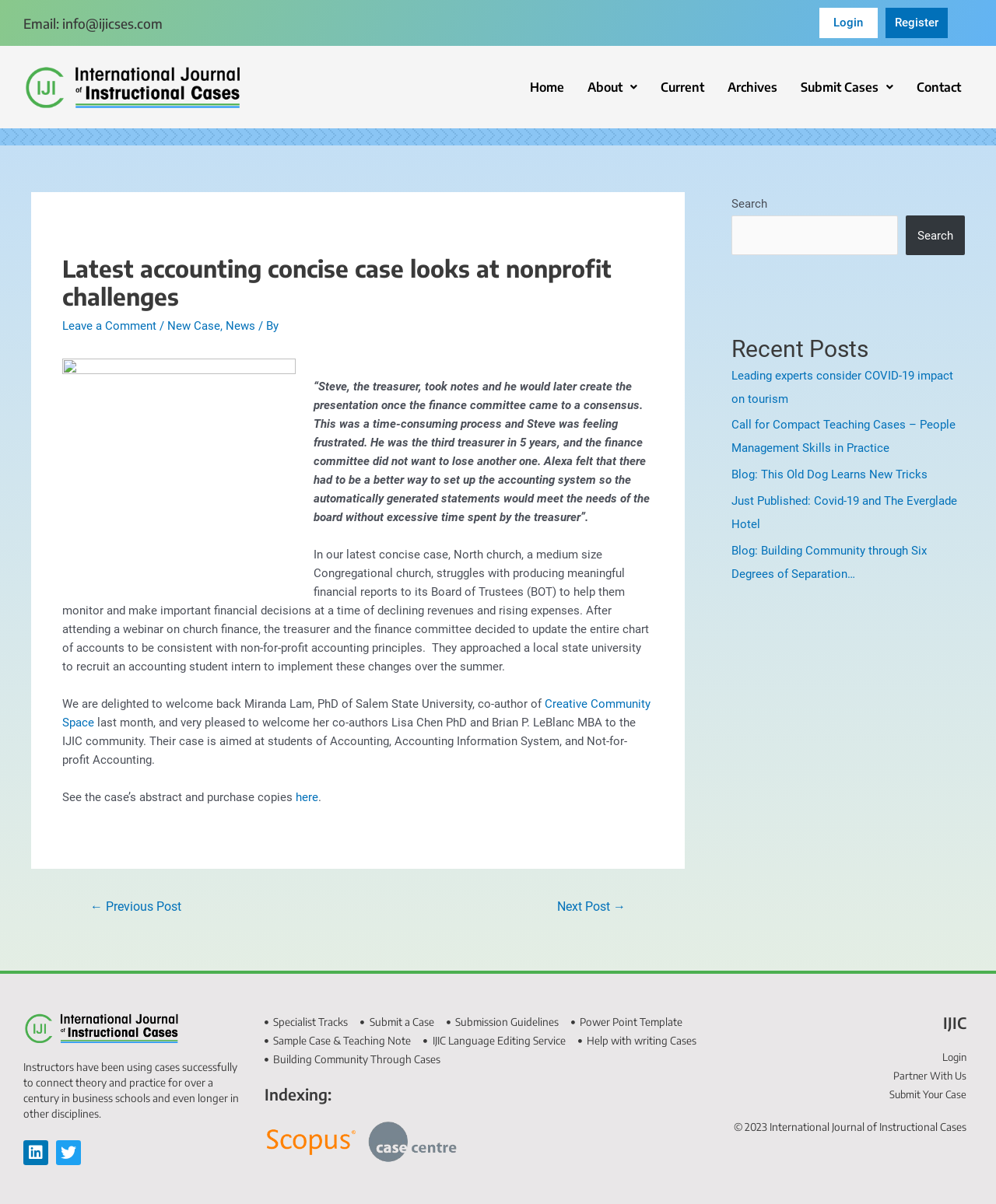Using the given element description, provide the bounding box coordinates (top-left x, top-left y, bottom-right x, bottom-right y) for the corresponding UI element in the screenshot: Login

[0.822, 0.006, 0.881, 0.032]